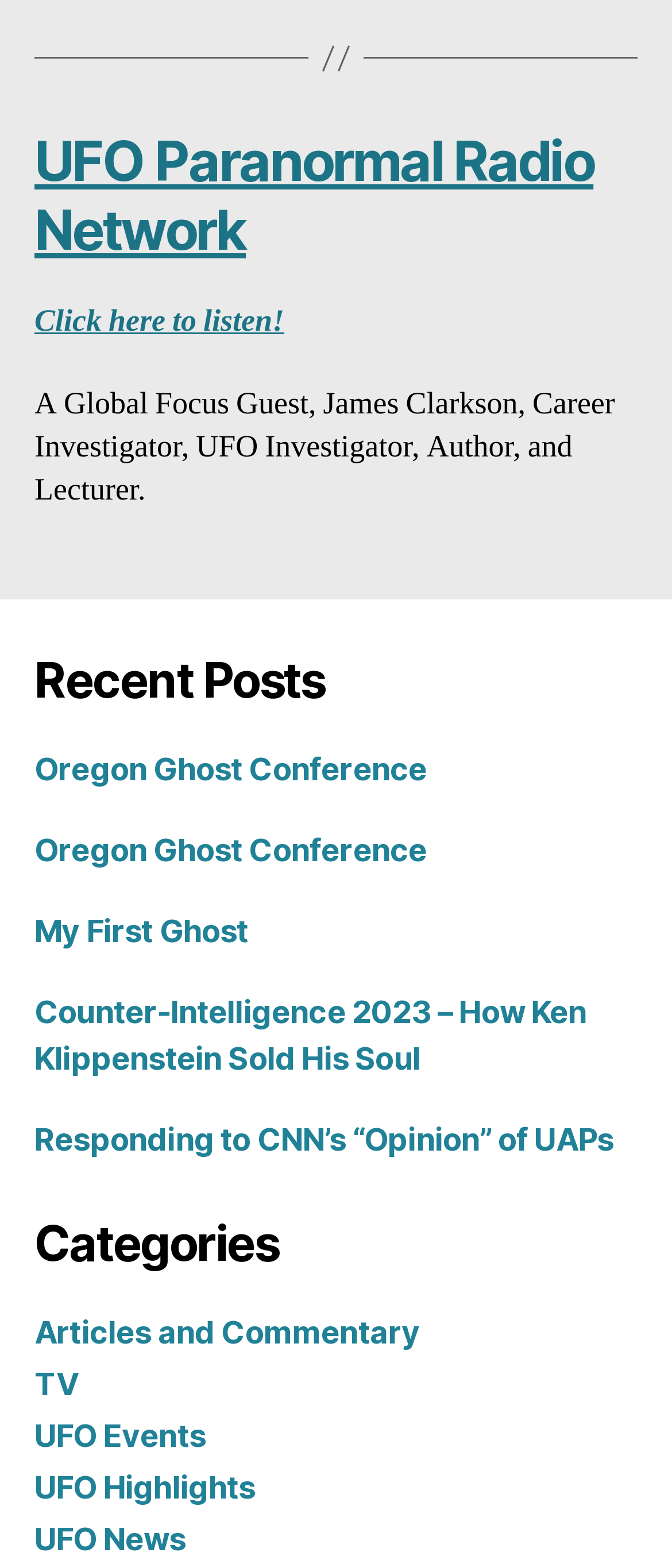Could you specify the bounding box coordinates for the clickable section to complete the following instruction: "Read about Oregon Ghost Conference"?

[0.051, 0.478, 0.635, 0.502]